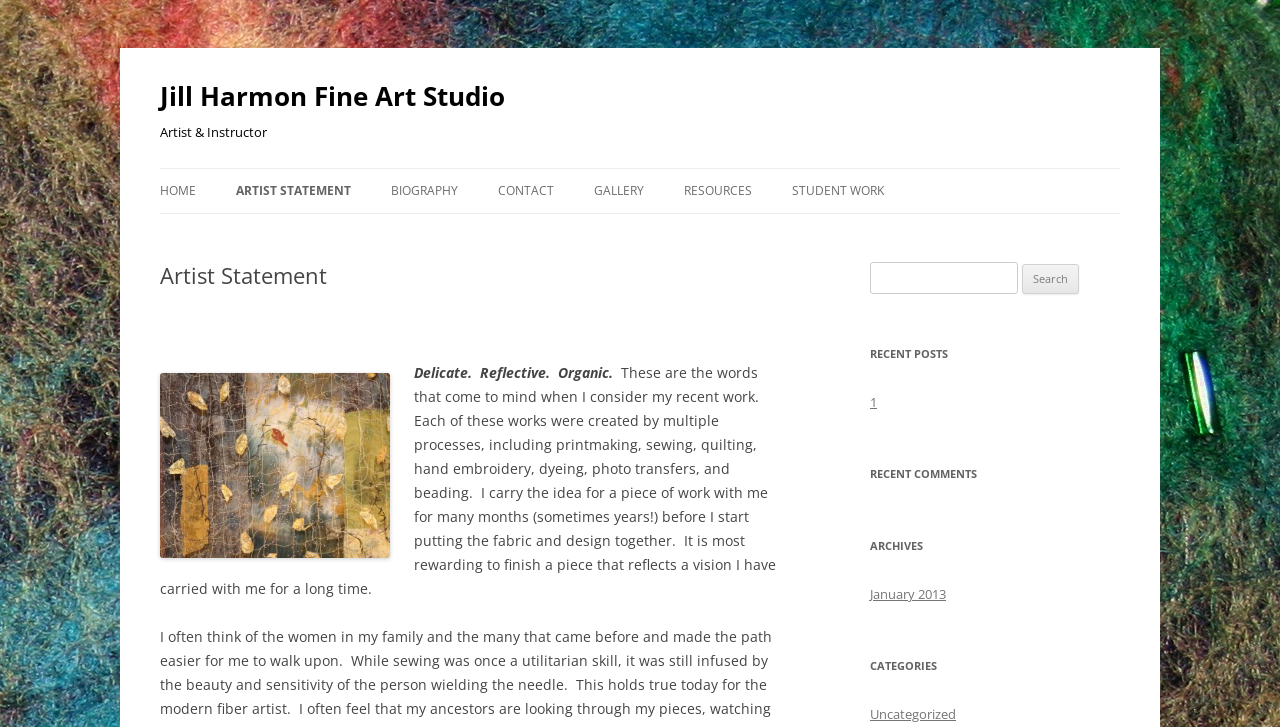Identify the bounding box coordinates of the region that needs to be clicked to carry out this instruction: "Click on HOME". Provide these coordinates as four float numbers ranging from 0 to 1, i.e., [left, top, right, bottom].

[0.125, 0.232, 0.153, 0.293]